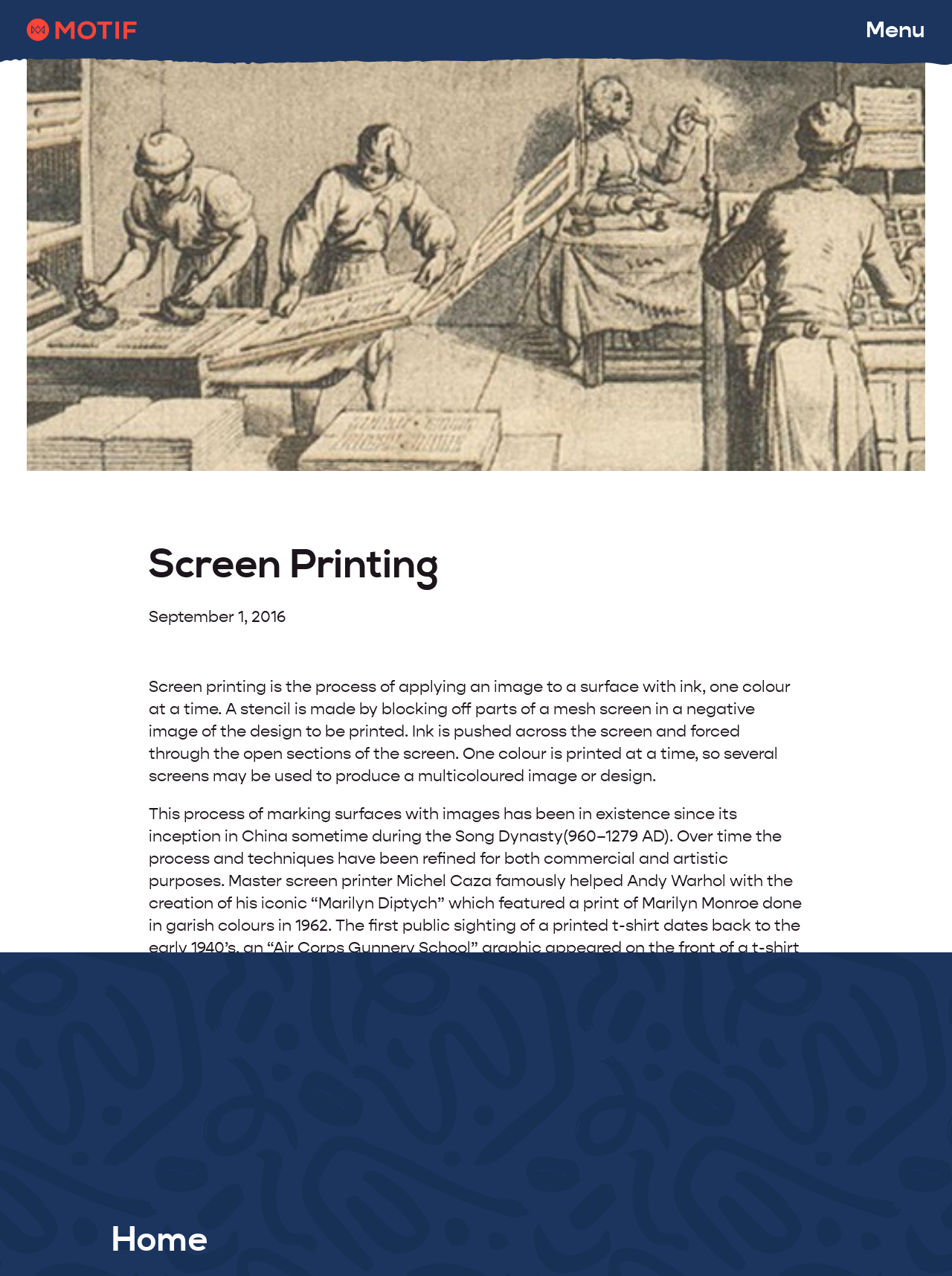Identify and provide the bounding box coordinates of the UI element described: "Reply to original post". The coordinates should be formatted as [left, top, right, bottom], with each number being a float between 0 and 1.

None